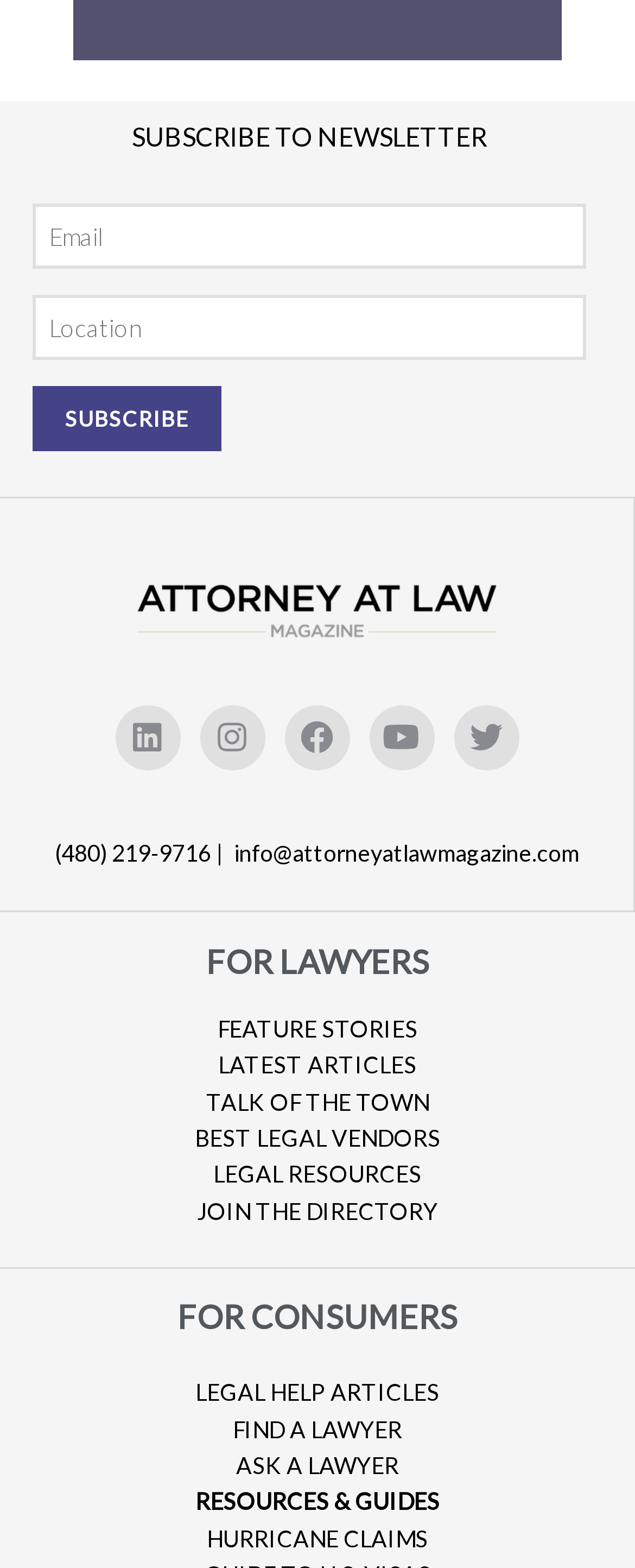Please mark the bounding box coordinates of the area that should be clicked to carry out the instruction: "Subscribe to newsletter".

[0.051, 0.246, 0.349, 0.288]